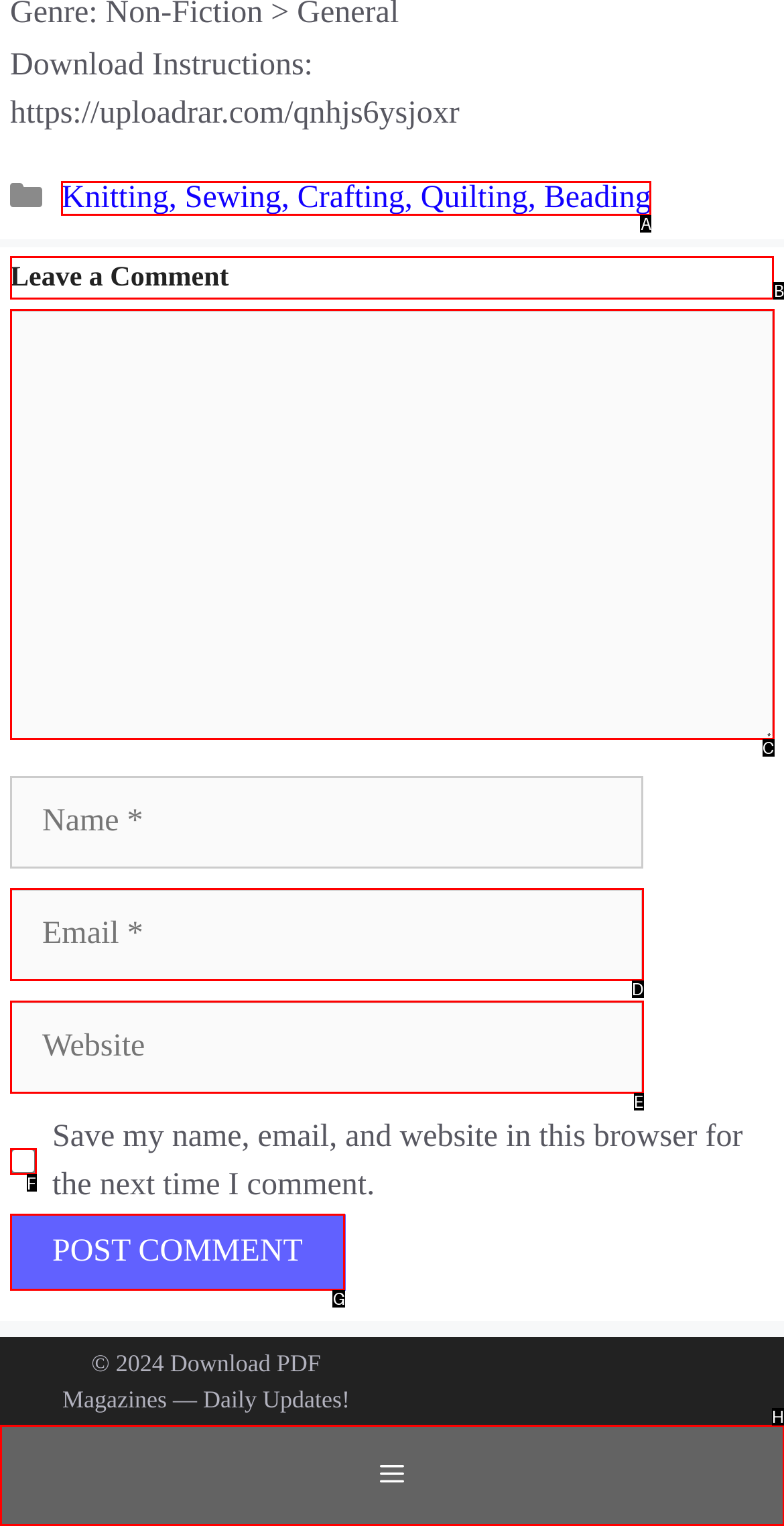From the given options, choose the one to complete the task: Report problem
Indicate the letter of the correct option.

None